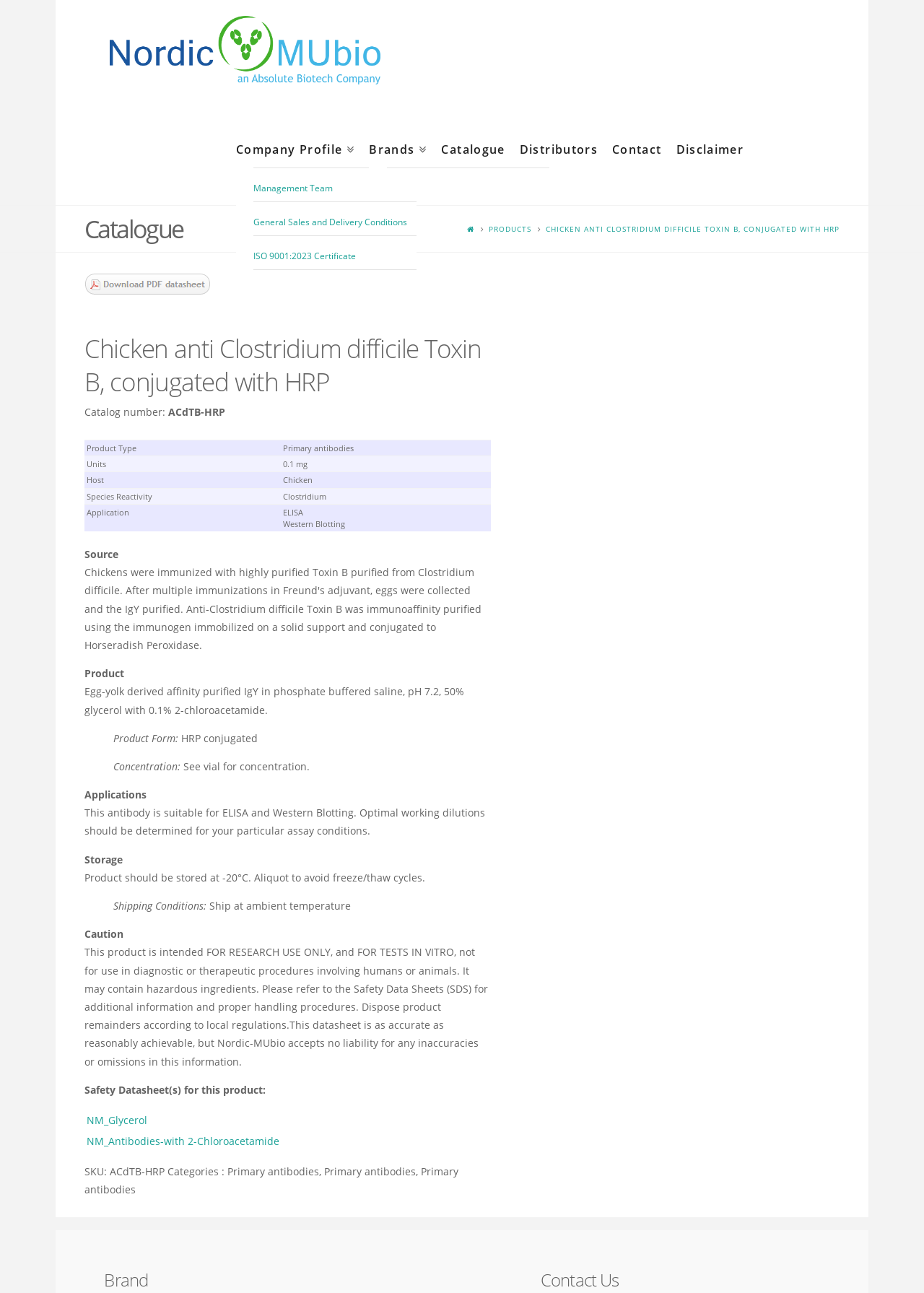Please pinpoint the bounding box coordinates for the region I should click to adhere to this instruction: "Click on High Quality Antibody Reagents".

[0.06, 0.057, 0.412, 0.067]